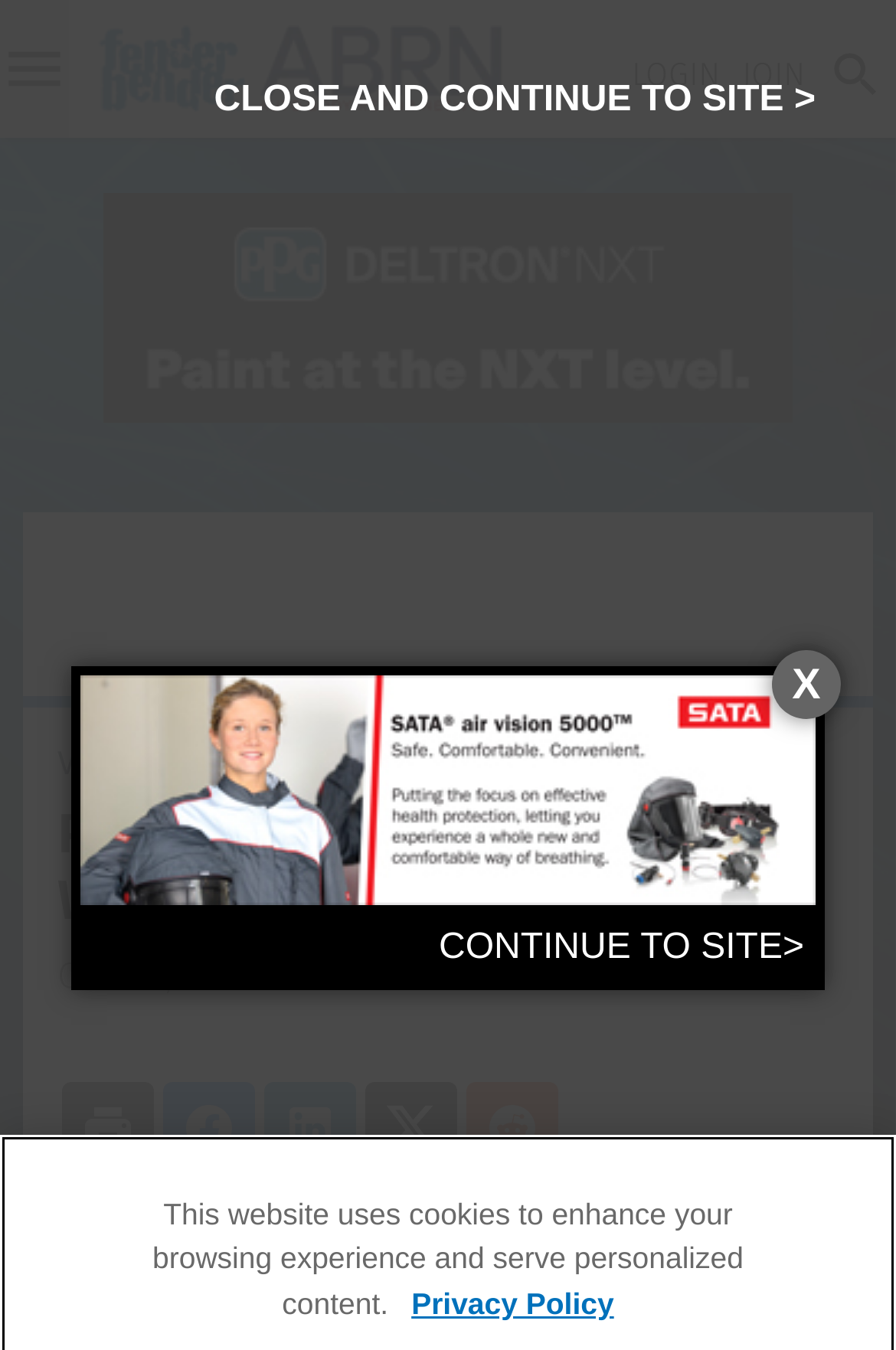Identify the bounding box coordinates of the HTML element based on this description: "Ultimate Collision Repair Shop".

[0.041, 0.606, 0.621, 0.638]